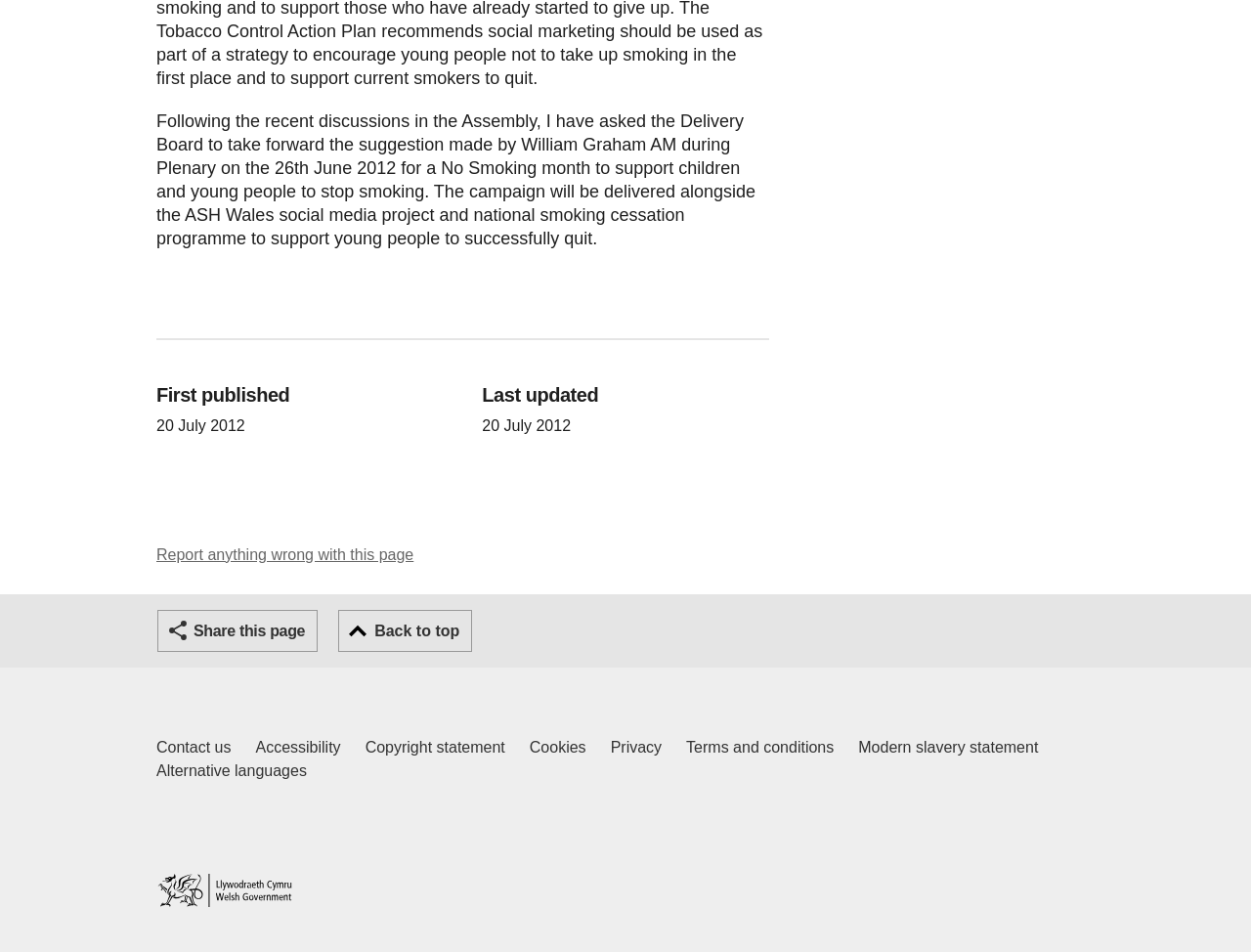Determine the bounding box coordinates of the clickable element necessary to fulfill the instruction: "Report anything wrong with this page". Provide the coordinates as four float numbers within the 0 to 1 range, i.e., [left, top, right, bottom].

[0.125, 0.574, 0.331, 0.591]